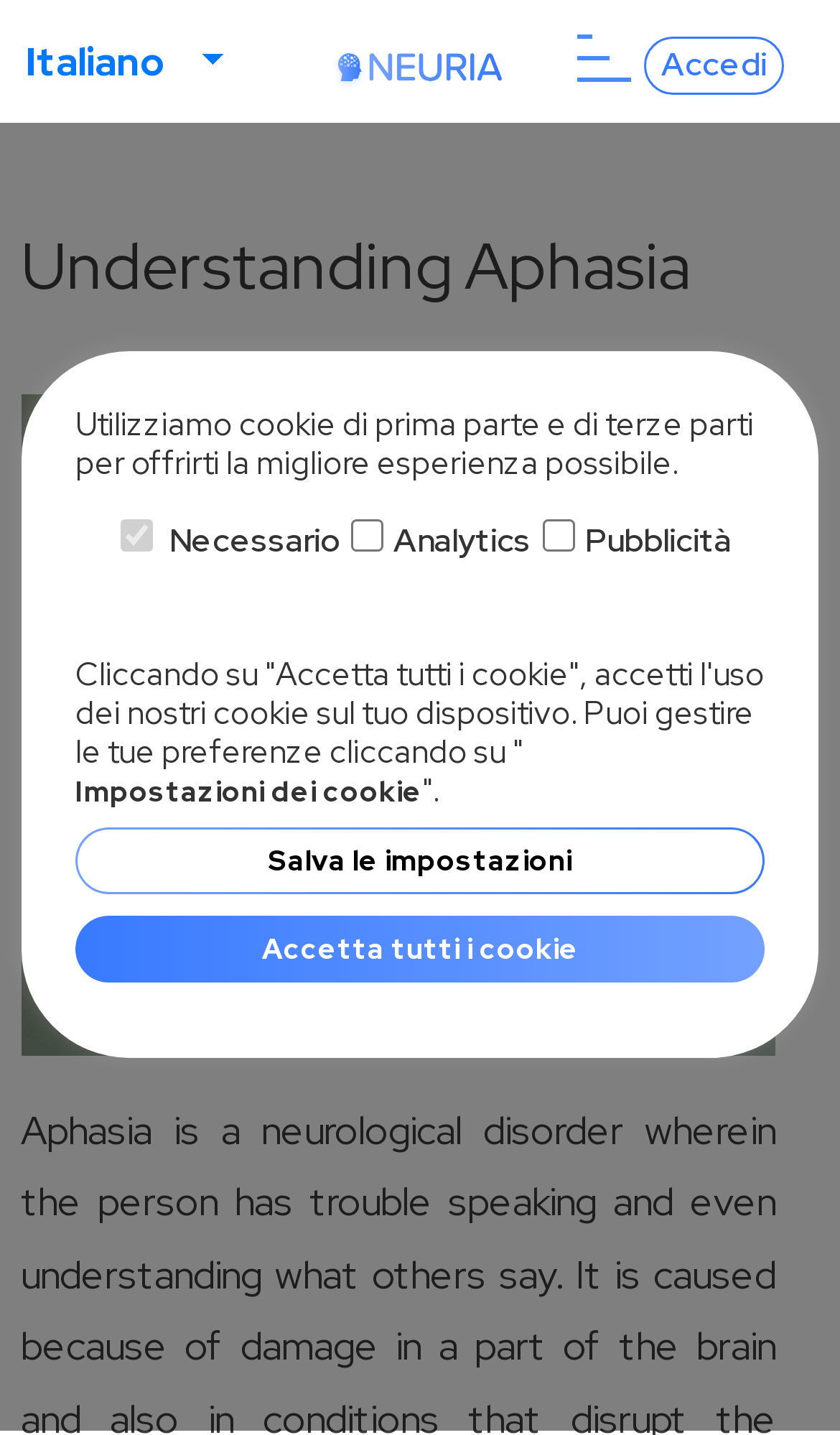What is the purpose of the button 'Accedi'?
Provide a detailed and extensive answer to the question.

The button 'Accedi' is likely used to access or log in to the Neuria App, as it is placed next to the header 'Understanding Aphasia & its Types - Neuria App'.